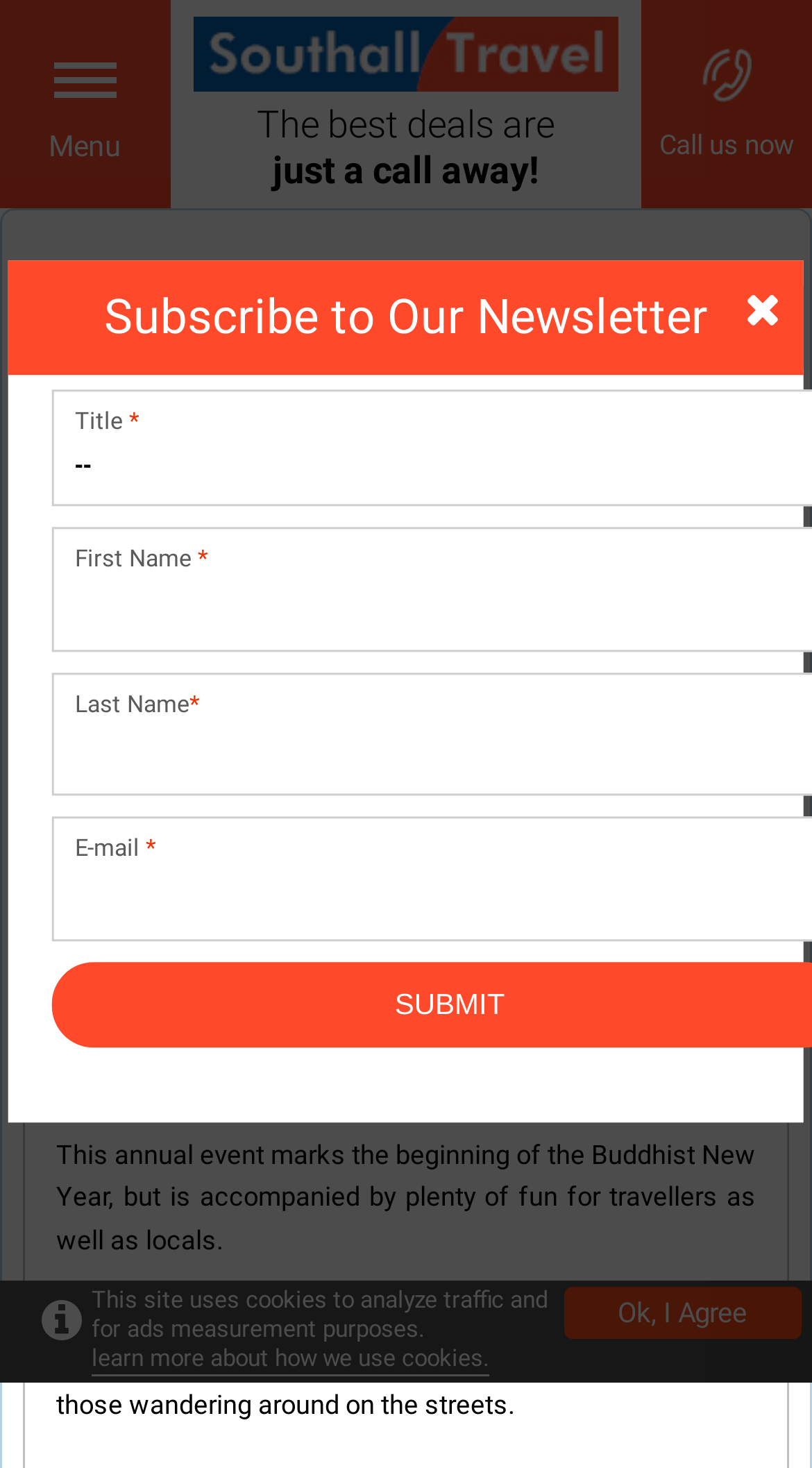Determine the bounding box for the described HTML element: "Cool Sports Pro Shop". Ensure the coordinates are four float numbers between 0 and 1 in the format [left, top, right, bottom].

None